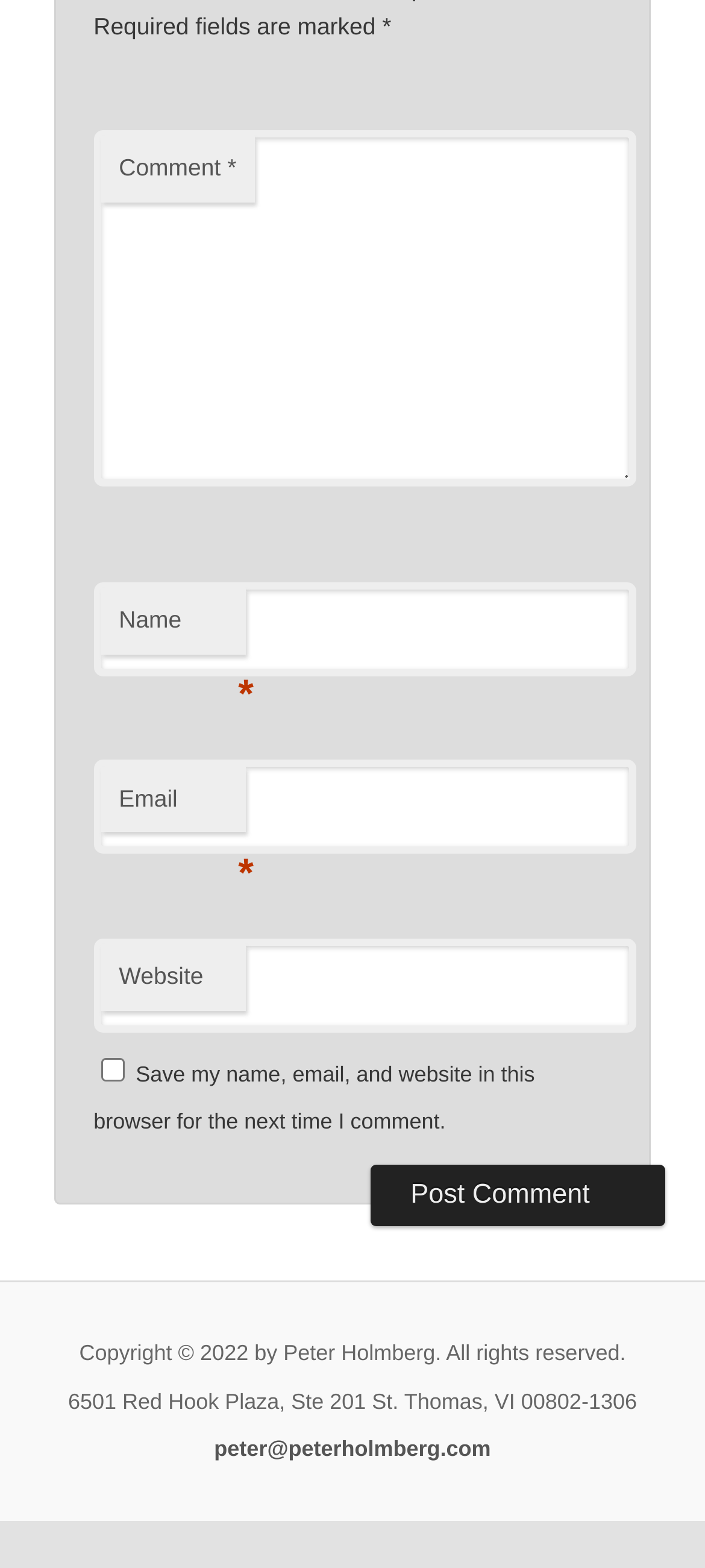Please look at the image and answer the question with a detailed explanation: What is the address of Peter Holmberg?

The webpage has a footer section with an address that reads '6501 Red Hook Plaza, Ste 201 St. Thomas, VI 00802-1306'. This is likely the address of Peter Holmberg, the owner of the website.